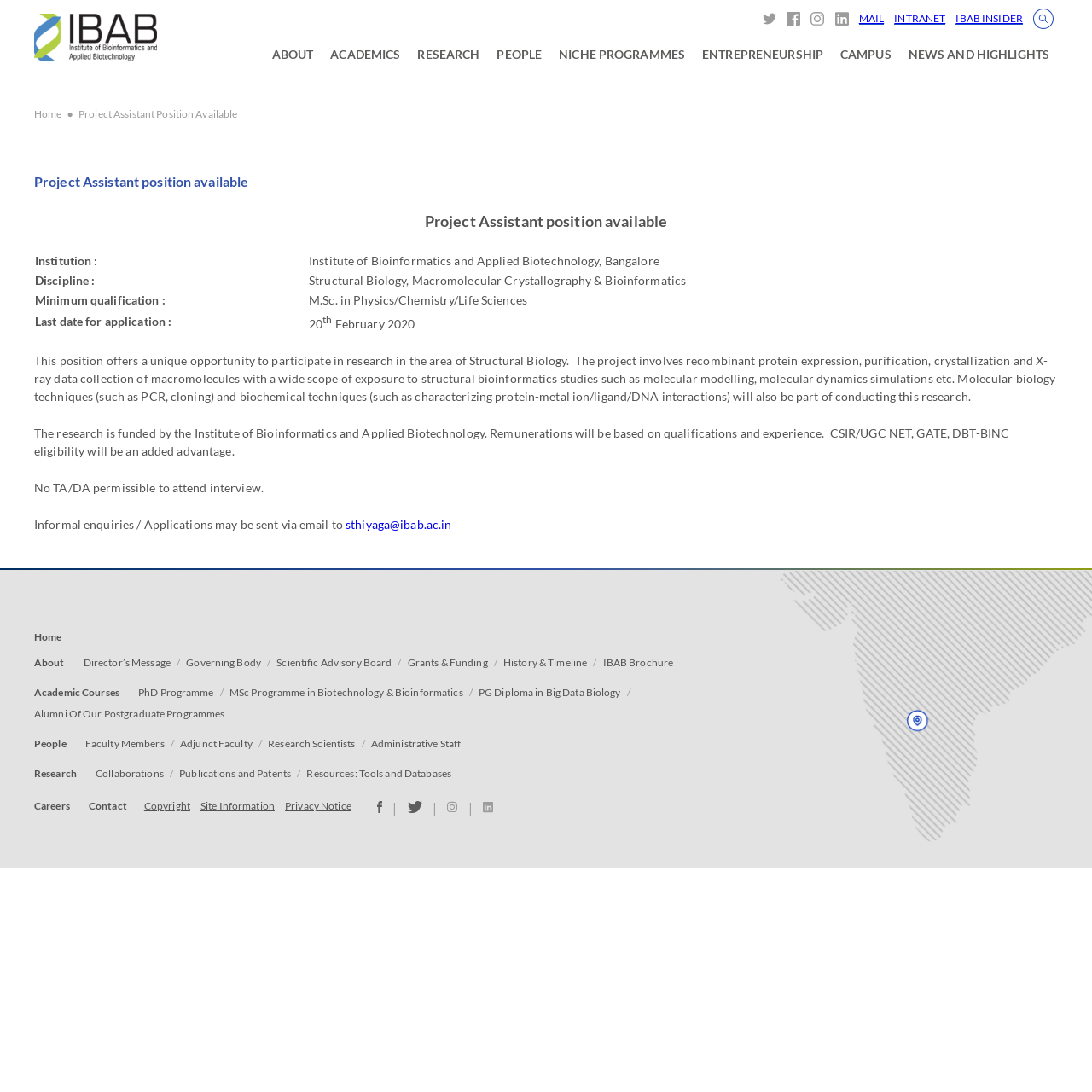Using the information in the image, give a comprehensive answer to the question: 
What is the minimum qualification required for the Project Assistant position?

I found this answer by looking at the table in the article section of the webpage, where it says 'Minimum qualification :' and the corresponding cell says 'M.Sc. in Physics/Chemistry/Life Sciences'.